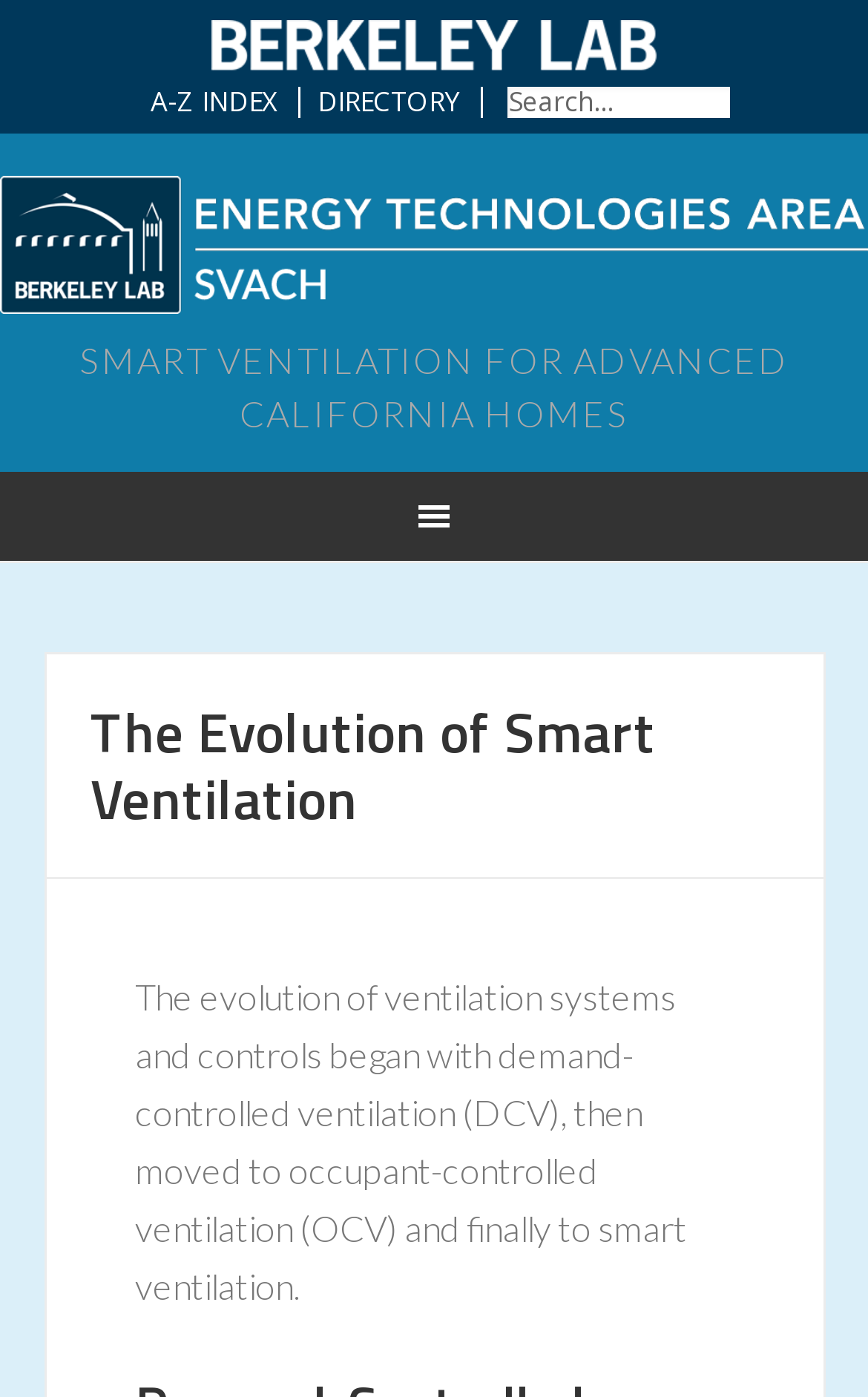Please give a short response to the question using one word or a phrase:
What is the purpose of the textbox?

Search